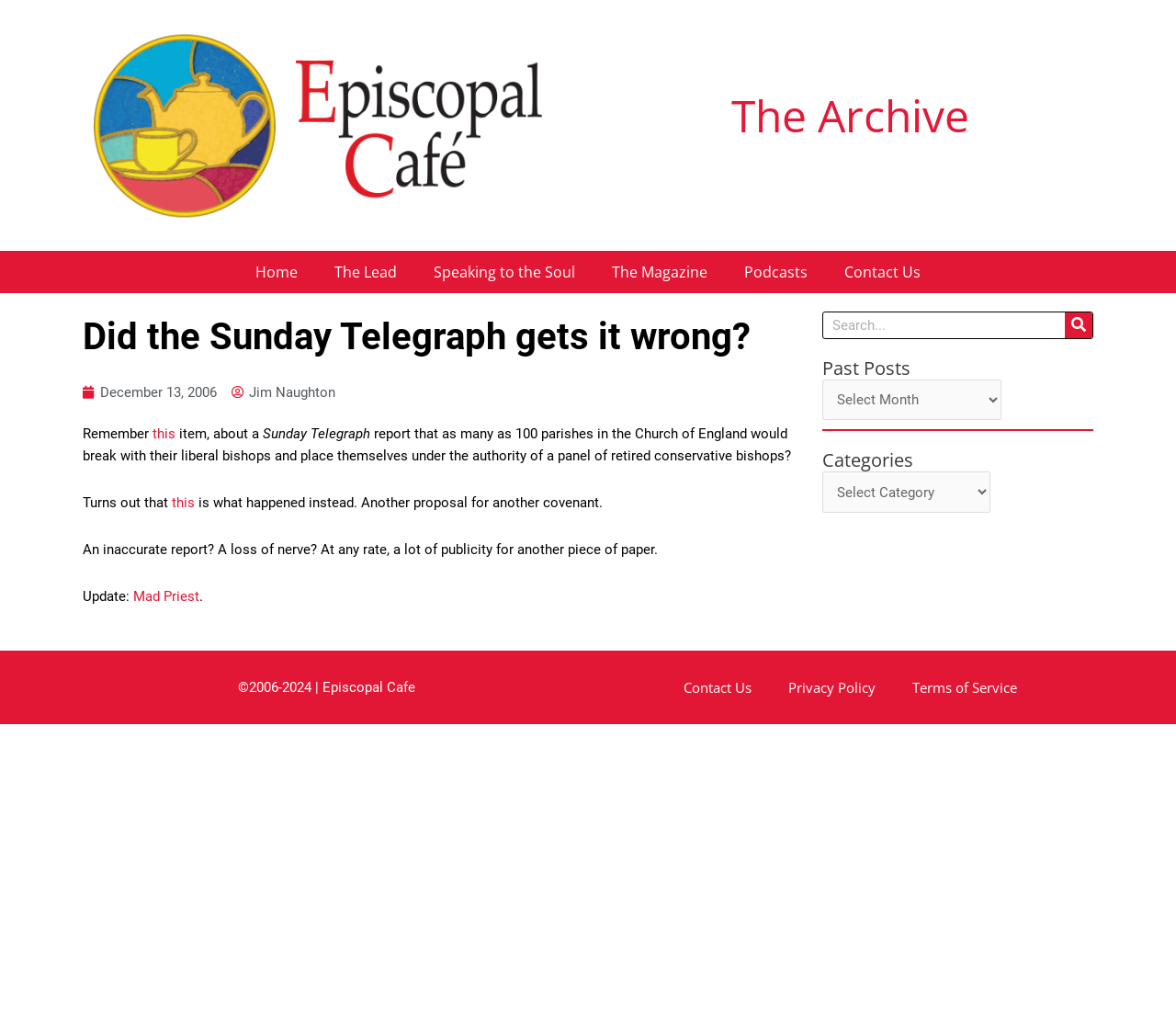Write an elaborate caption that captures the essence of the webpage.

The webpage is about an article discussing a report by the Sunday Telegraph, with the title "Did the Sunday Telegraph gets it wrong?" The article is from Episcopal Cafe, and it appears to be a blog post from December 13, 2006, written by Jim Naughton.

At the top of the page, there is a navigation menu with links to "Home", "The Lead", "Speaking to the Soul", "The Magazine", "Podcasts", and "Contact Us". Below this menu, there is a heading that reads "The Archive".

The main article is divided into several paragraphs. The first paragraph mentions a report by the Sunday Telegraph about 100 parishes in the Church of England breaking away from their liberal bishops. The second paragraph reveals that this report was inaccurate, and instead, a proposal for another covenant was made.

There are several links within the article, including one to "Mad Priest" and another to "this" item. The article also has an update section with a link to "Mad Priest".

On the right side of the page, there is a search bar with a button and a placeholder text that reads "Search". Below the search bar, there are headings for "Past Posts" and "Categories", each with a dropdown menu.

At the bottom of the page, there is a footer section with copyright information, "©2006-2024 | Episcopal Cafe", and links to "Contact Us", "Privacy Policy", and "Terms of Service".